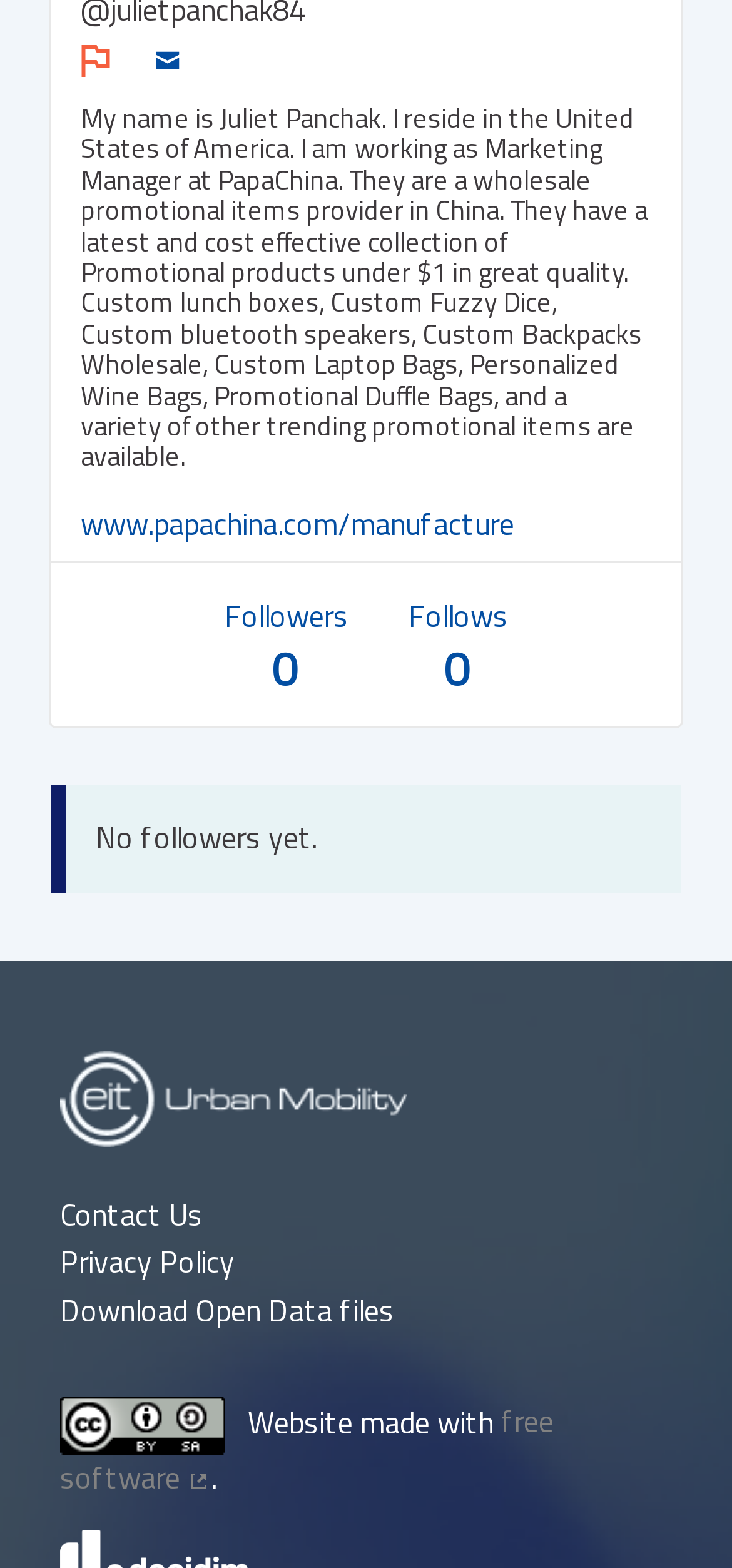Specify the bounding box coordinates of the element's area that should be clicked to execute the given instruction: "Contact Us". The coordinates should be four float numbers between 0 and 1, i.e., [left, top, right, bottom].

[0.082, 0.76, 0.277, 0.789]